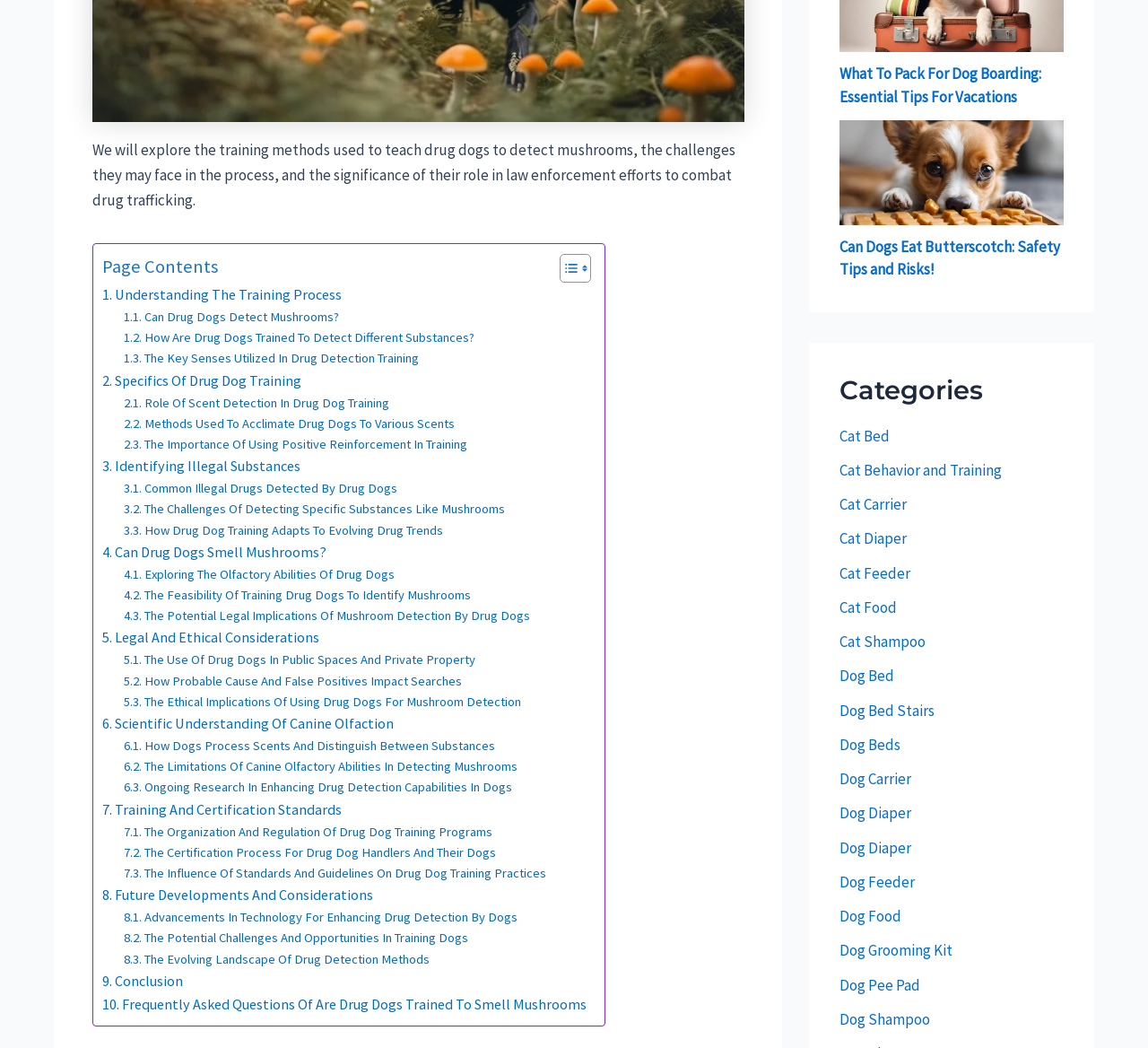Please specify the bounding box coordinates for the clickable region that will help you carry out the instruction: "Toggle Table of Content".

[0.476, 0.242, 0.511, 0.271]